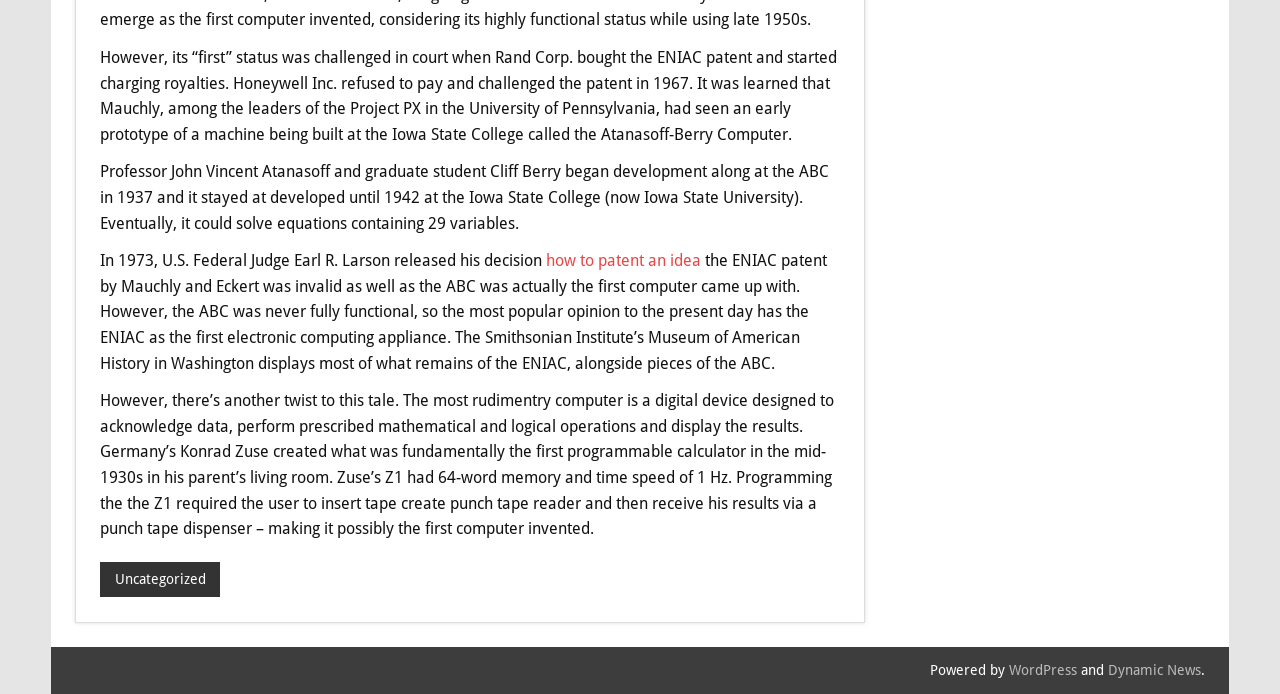Highlight the bounding box of the UI element that corresponds to this description: "WordPress".

[0.788, 0.954, 0.841, 0.977]